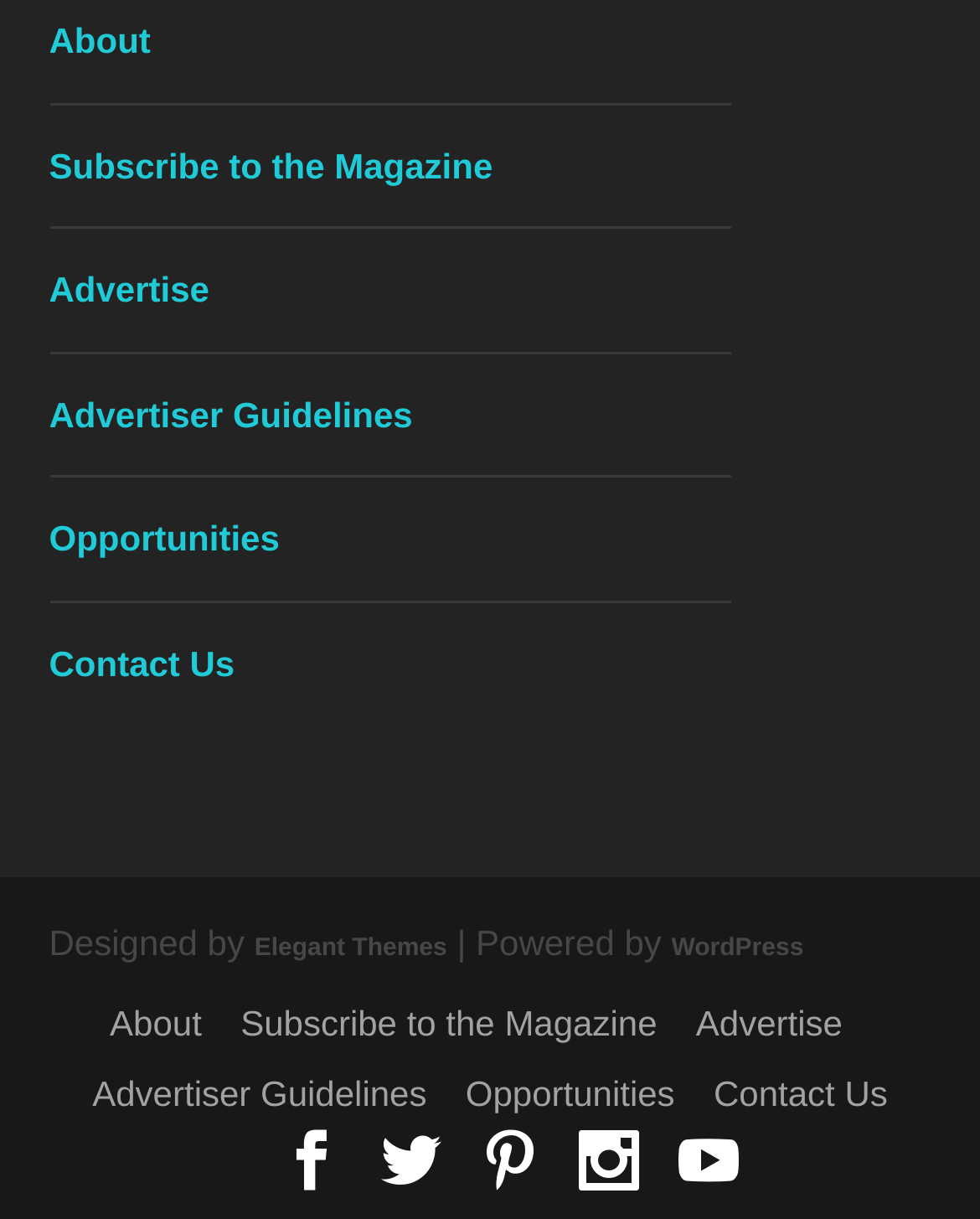Identify the bounding box coordinates for the element that needs to be clicked to fulfill this instruction: "contact us". Provide the coordinates in the format of four float numbers between 0 and 1: [left, top, right, bottom].

[0.05, 0.528, 0.24, 0.561]